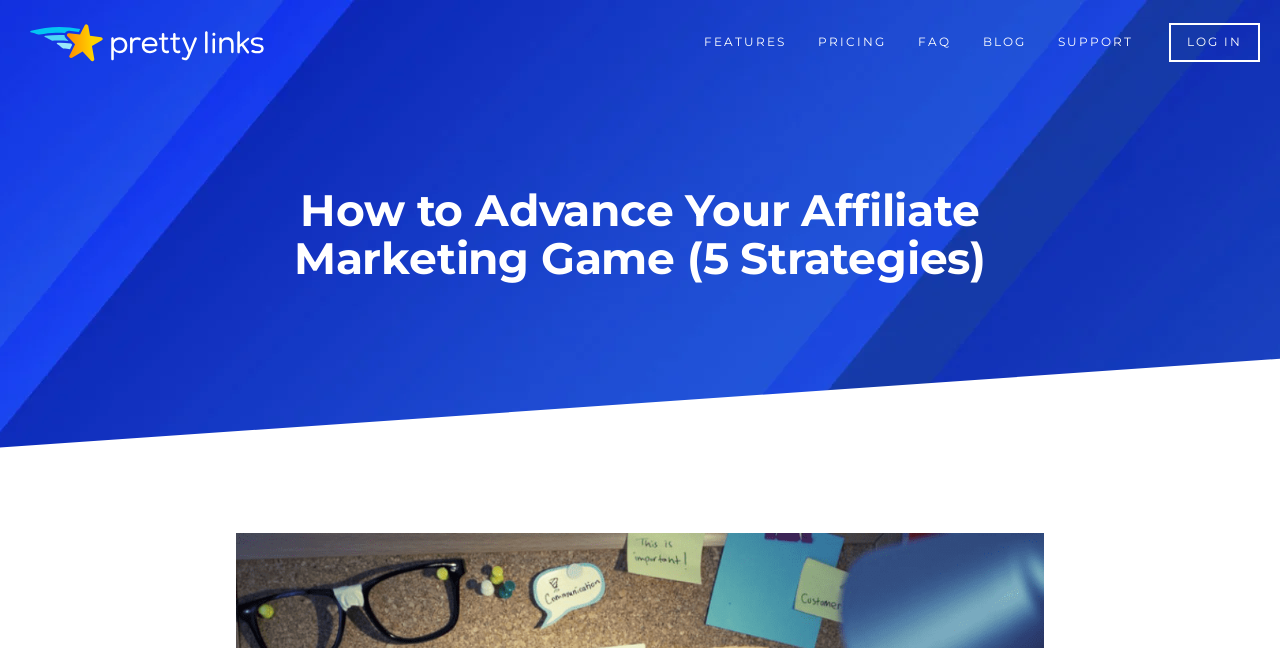Locate the bounding box coordinates for the element described below: "Pretty Links". The coordinates must be four float values between 0 and 1, formatted as [left, top, right, bottom].

[0.023, 0.037, 0.393, 0.096]